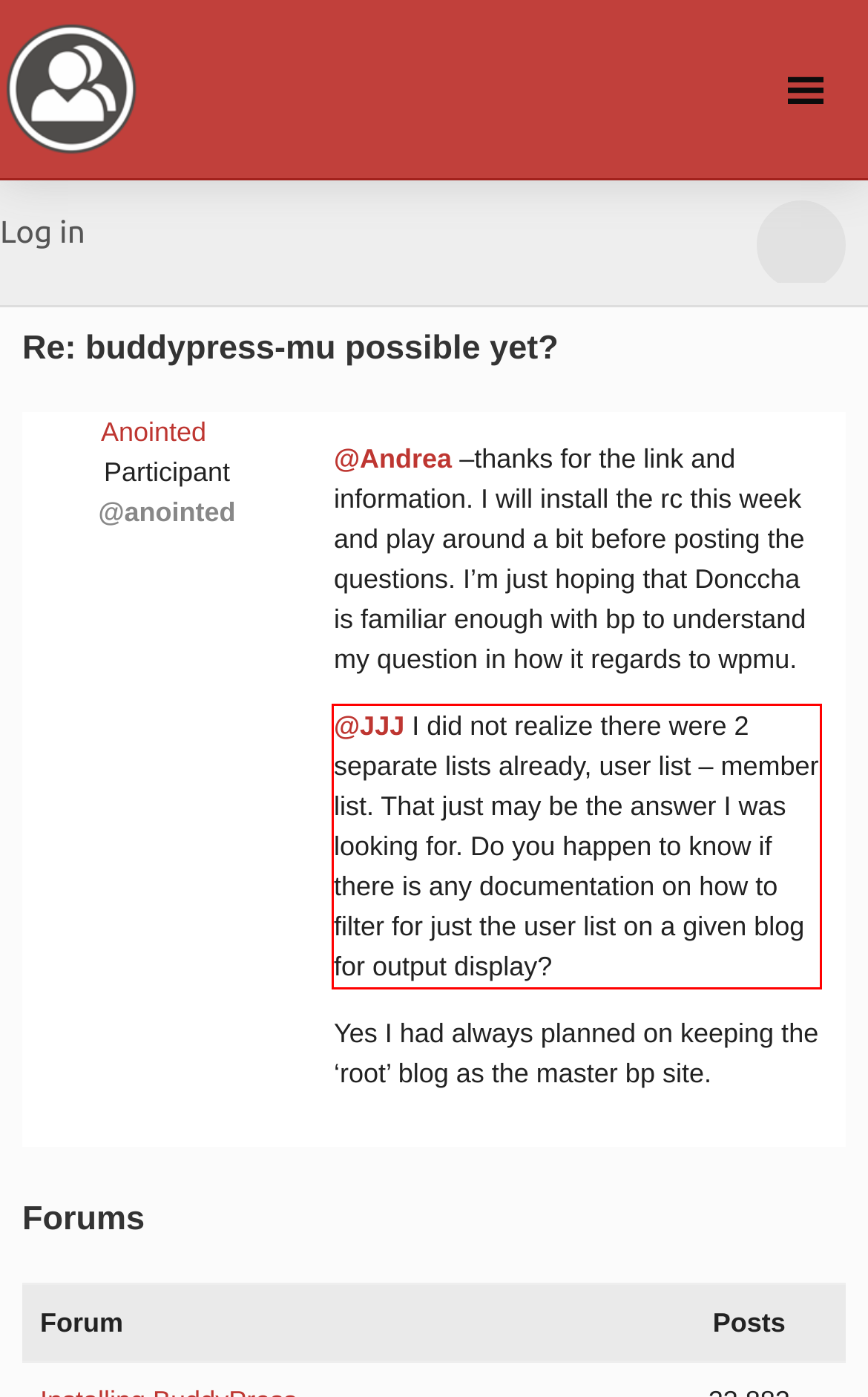Given the screenshot of a webpage, identify the red rectangle bounding box and recognize the text content inside it, generating the extracted text.

@JJJ I did not realize there were 2 separate lists already, user list – member list. That just may be the answer I was looking for. Do you happen to know if there is any documentation on how to filter for just the user list on a given blog for output display?